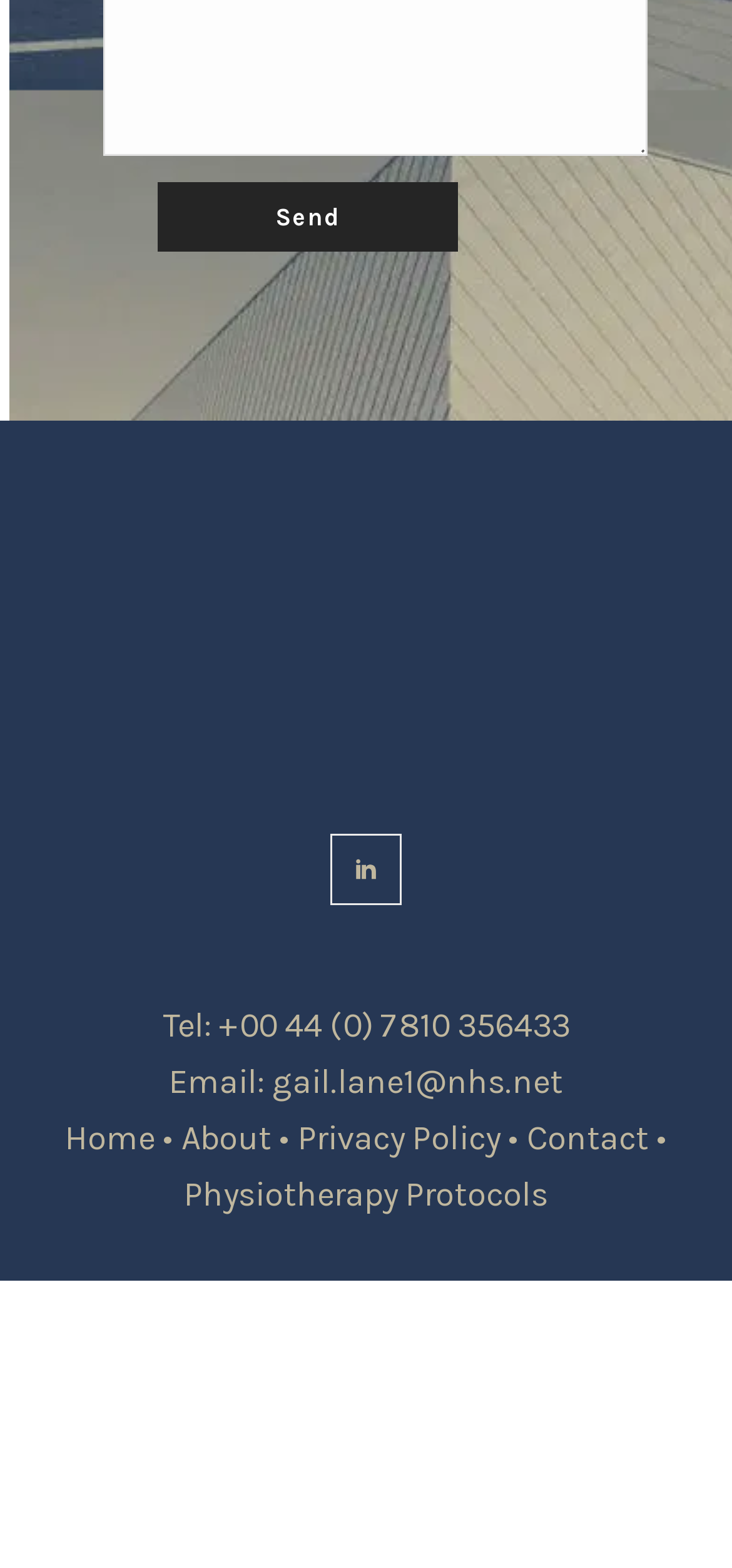Determine the bounding box coordinates of the clickable element to complete this instruction: "send an email". Provide the coordinates in the format of four float numbers between 0 and 1, [left, top, right, bottom].

[0.372, 0.677, 0.769, 0.703]